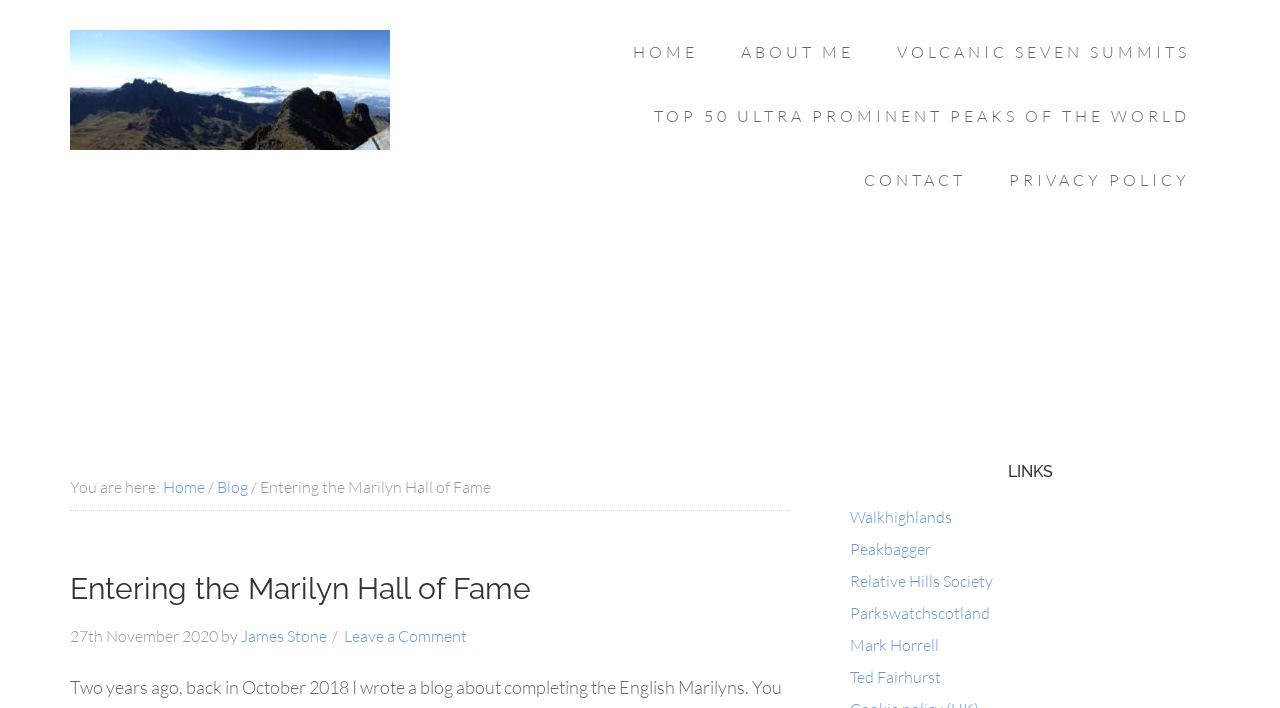How many navigation links are in the top menu?
Craft a detailed and extensive response to the question.

I counted the number of navigation links in the top menu by looking at the elements at the top of the webpage, which are James Stone, HOME, ABOUT ME, VOLCANIC SEVEN SUMMITS, TOP 50 ULTRA PROMINENT PEAKS OF THE WORLD, and CONTACT.